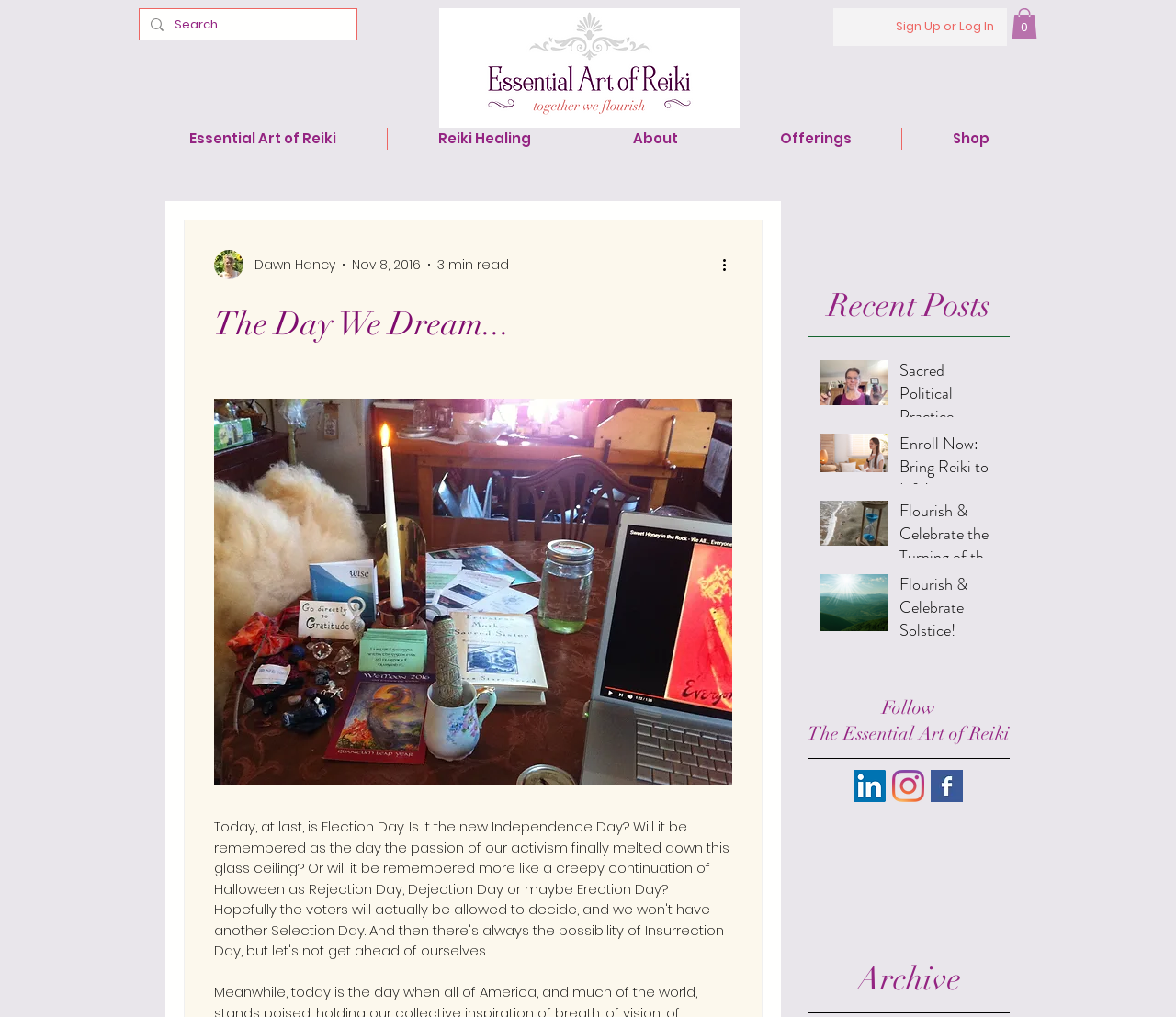Calculate the bounding box coordinates of the UI element given the description: "Dawn Hancy".

[0.182, 0.246, 0.285, 0.275]